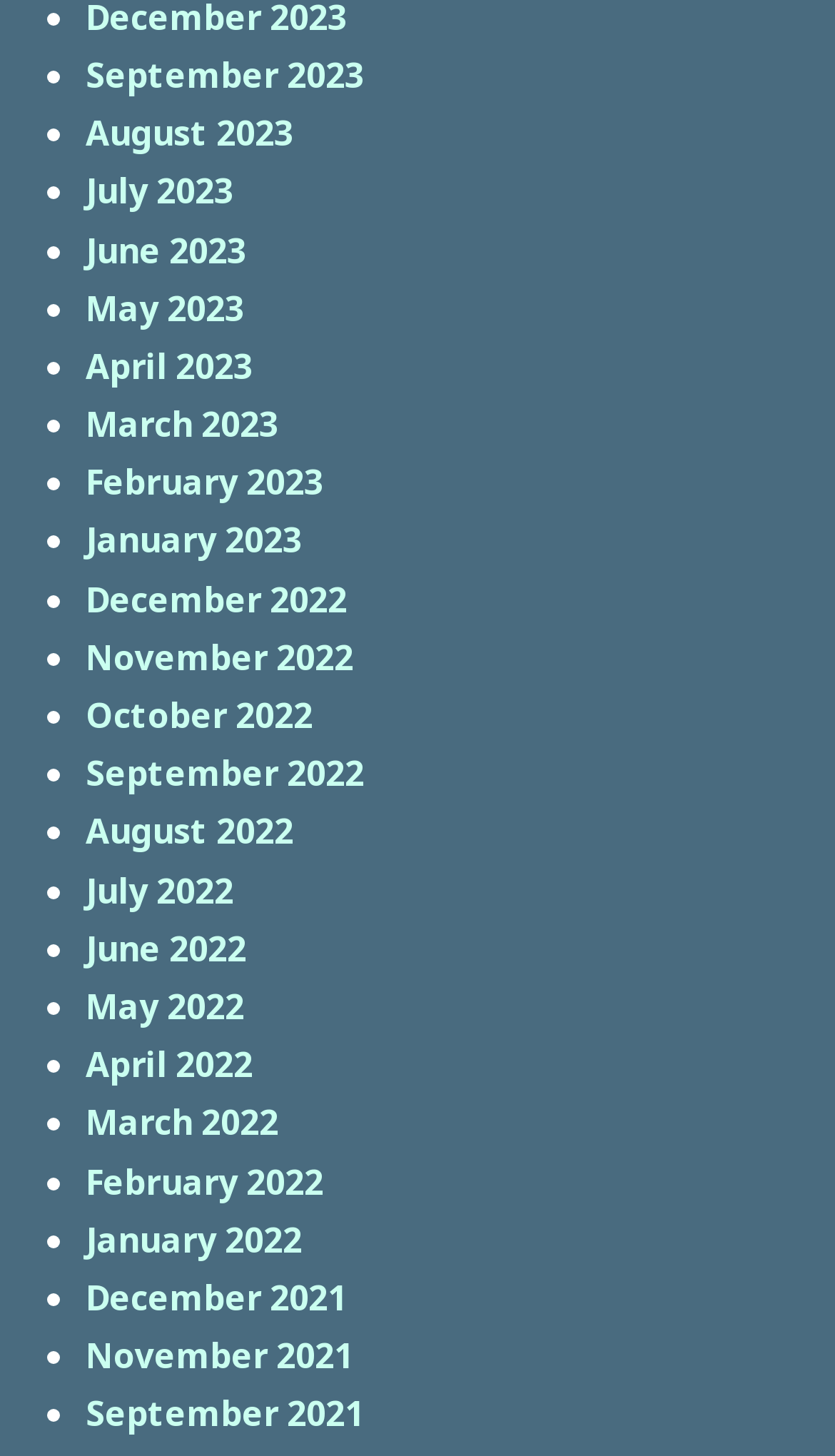Specify the bounding box coordinates of the element's area that should be clicked to execute the given instruction: "View August 2022". The coordinates should be four float numbers between 0 and 1, i.e., [left, top, right, bottom].

[0.103, 0.555, 0.351, 0.587]